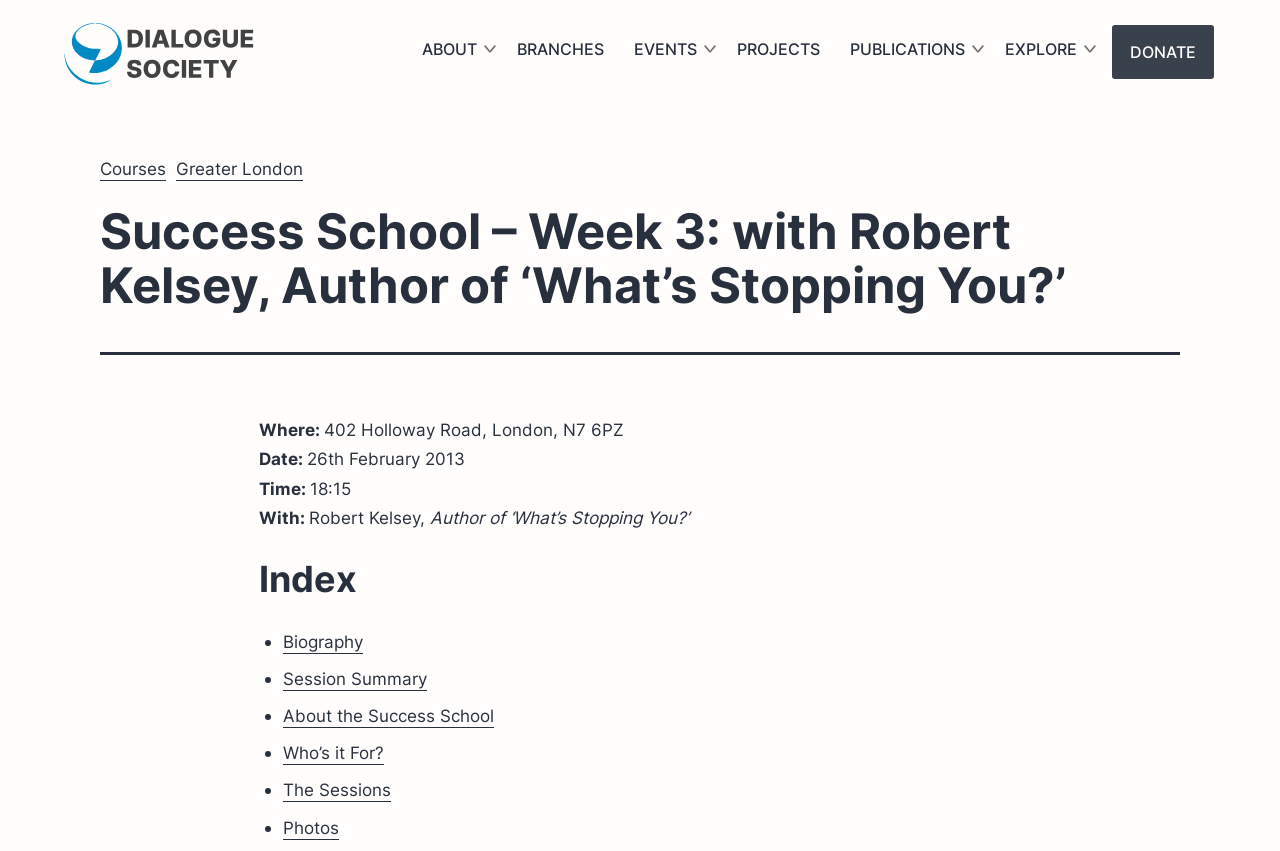What is the name of the event?
Please provide a single word or phrase as your answer based on the image.

Success School – Week 3